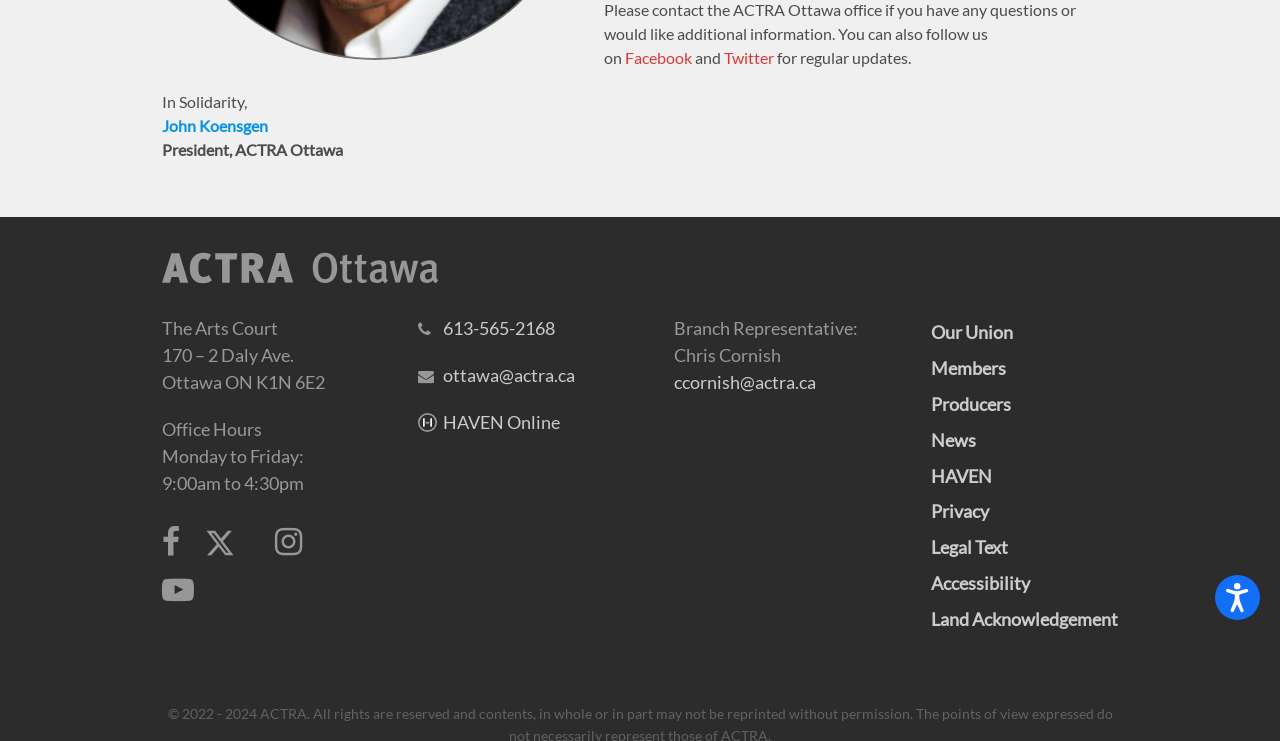Determine the bounding box of the UI component based on this description: "HAVEN". The bounding box coordinates should be four float values between 0 and 1, i.e., [left, top, right, bottom].

[0.727, 0.627, 0.775, 0.657]